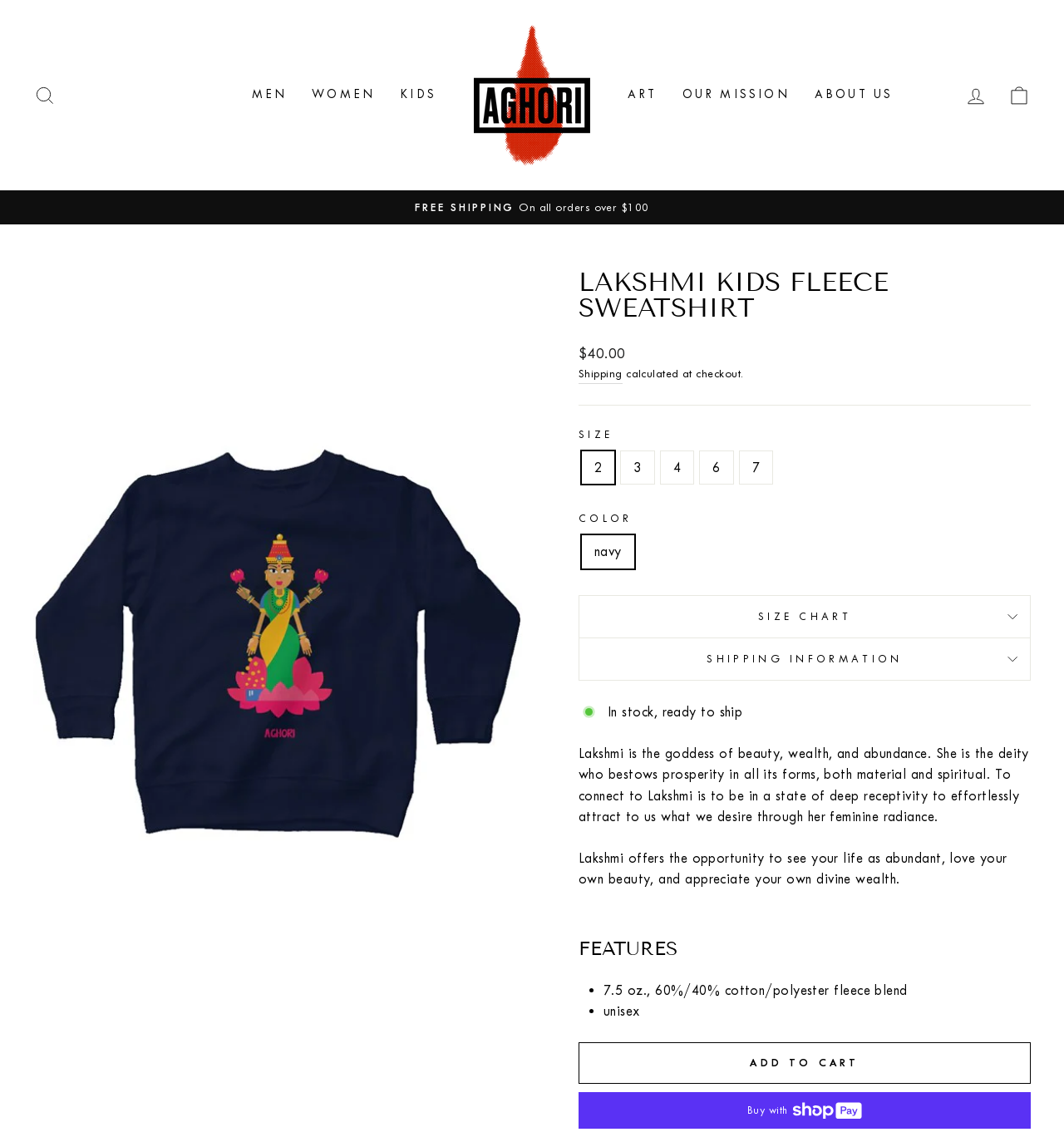Create a detailed narrative describing the layout and content of the webpage.

This webpage appears to be a product page for a "Lakshmi Kids Fleece Sweatshirt" on an e-commerce website. At the top of the page, there is a navigation menu with links to different categories such as "MEN", "WOMEN", "KIDS", and "AGHORI", which is also the brand name. To the right of the navigation menu, there are links to "LOG IN" and "CART".

Below the navigation menu, there is a large image of the product, a kids' fleece sweatshirt with a Lakshmi design. Above the image, there is a button to pause the slideshow, suggesting that the image is part of a slideshow.

To the right of the image, there is a section with product information, including the product name, regular price, and a link to shipping information. Below this section, there are options to select the size and color of the product.

Further down the page, there is a section with a brief description of Lakshmi, the goddess of beauty, wealth, and abundance, and how connecting with her can bring prosperity and abundance. Below this section, there is a list of features of the product, including the material and weight of the fleece blend and the fact that it is unisex.

At the bottom of the page, there are two buttons, one to "ADD TO CART" and another to "Buy now with ShopPay", which includes an image of the ShopPay logo.